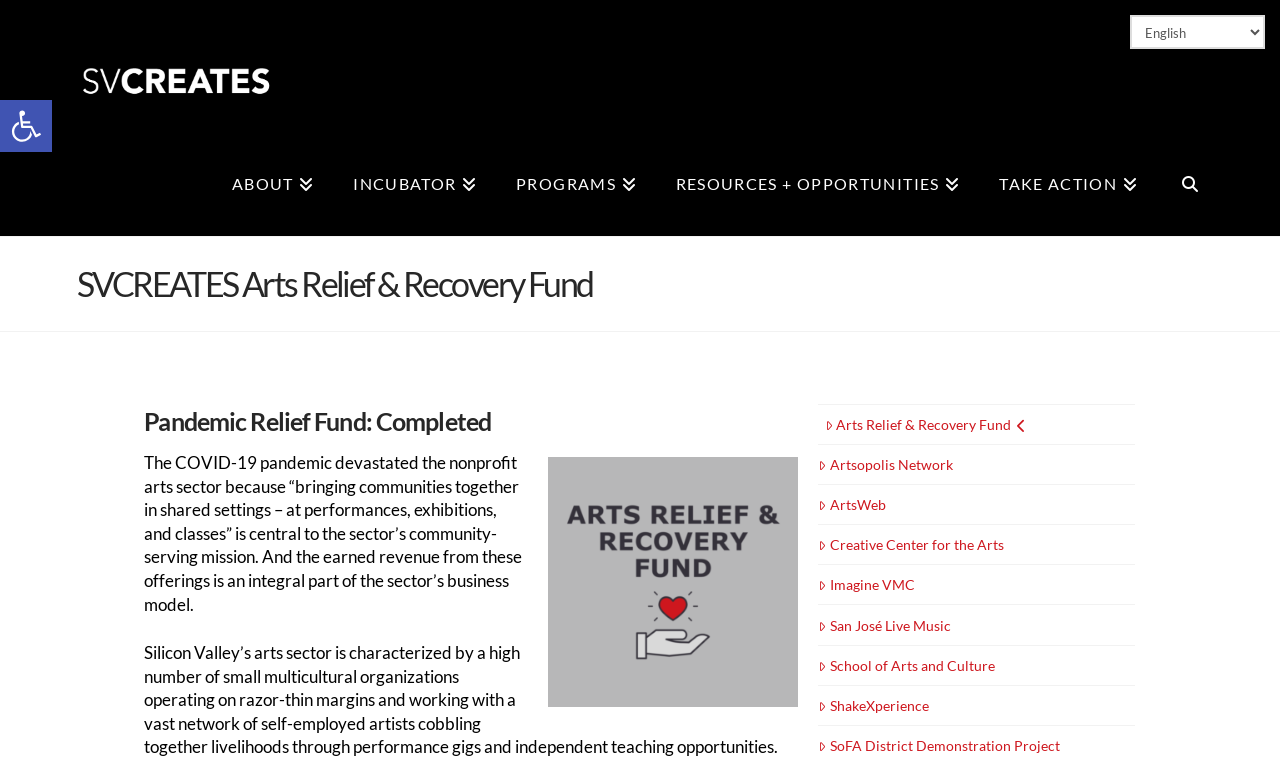What is the main sector affected by the pandemic? Examine the screenshot and reply using just one word or a brief phrase.

nonprofit arts sector